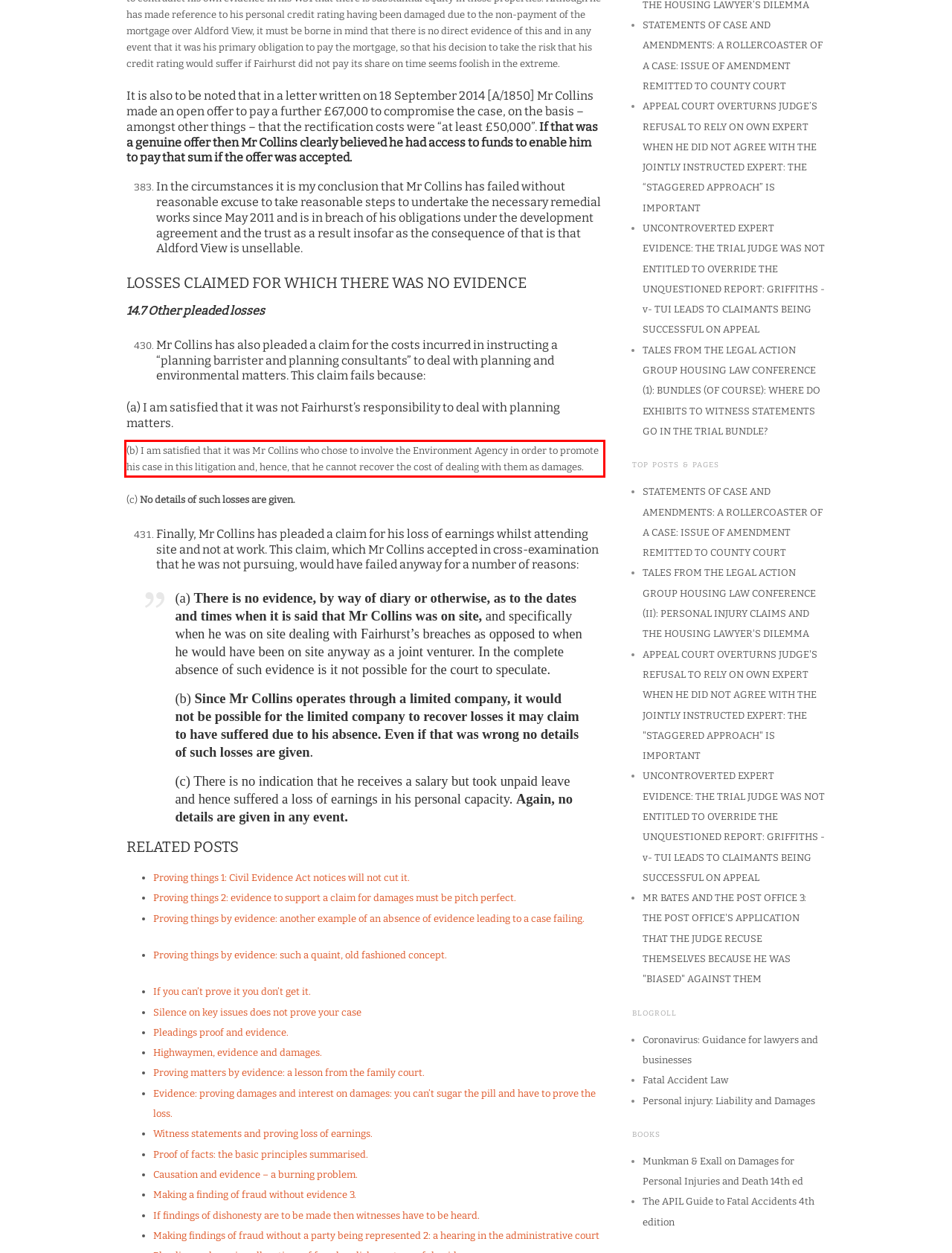Examine the screenshot of the webpage, locate the red bounding box, and generate the text contained within it.

(b) I am satisfied that it was Mr Collins who chose to involve the Environment Agency in order to promote his case in this litigation and, hence, that he cannot recover the cost of dealing with them as damages.